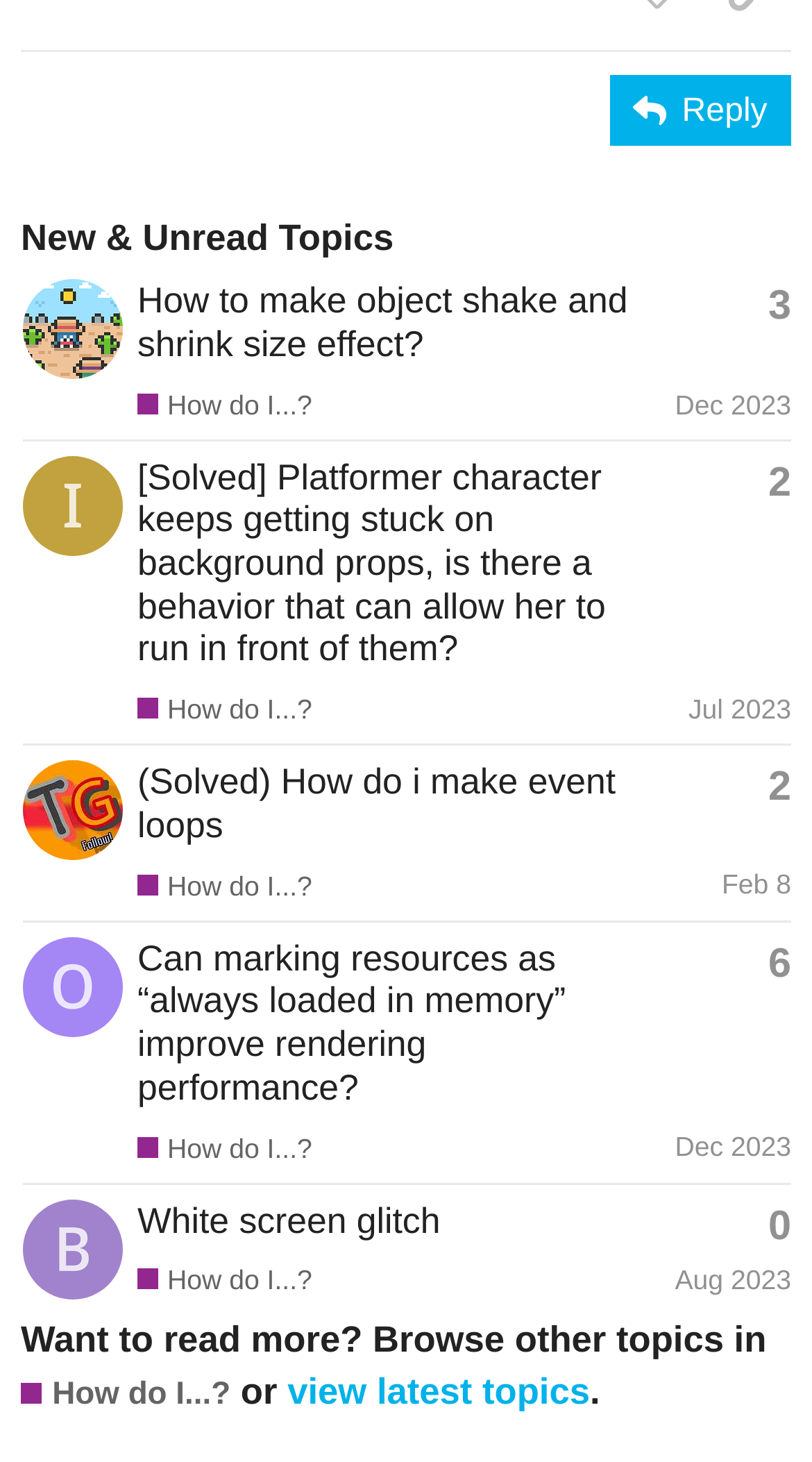Could you find the bounding box coordinates of the clickable area to complete this instruction: "Browse other topics in 'How do I...?'"?

[0.026, 0.939, 0.284, 0.969]